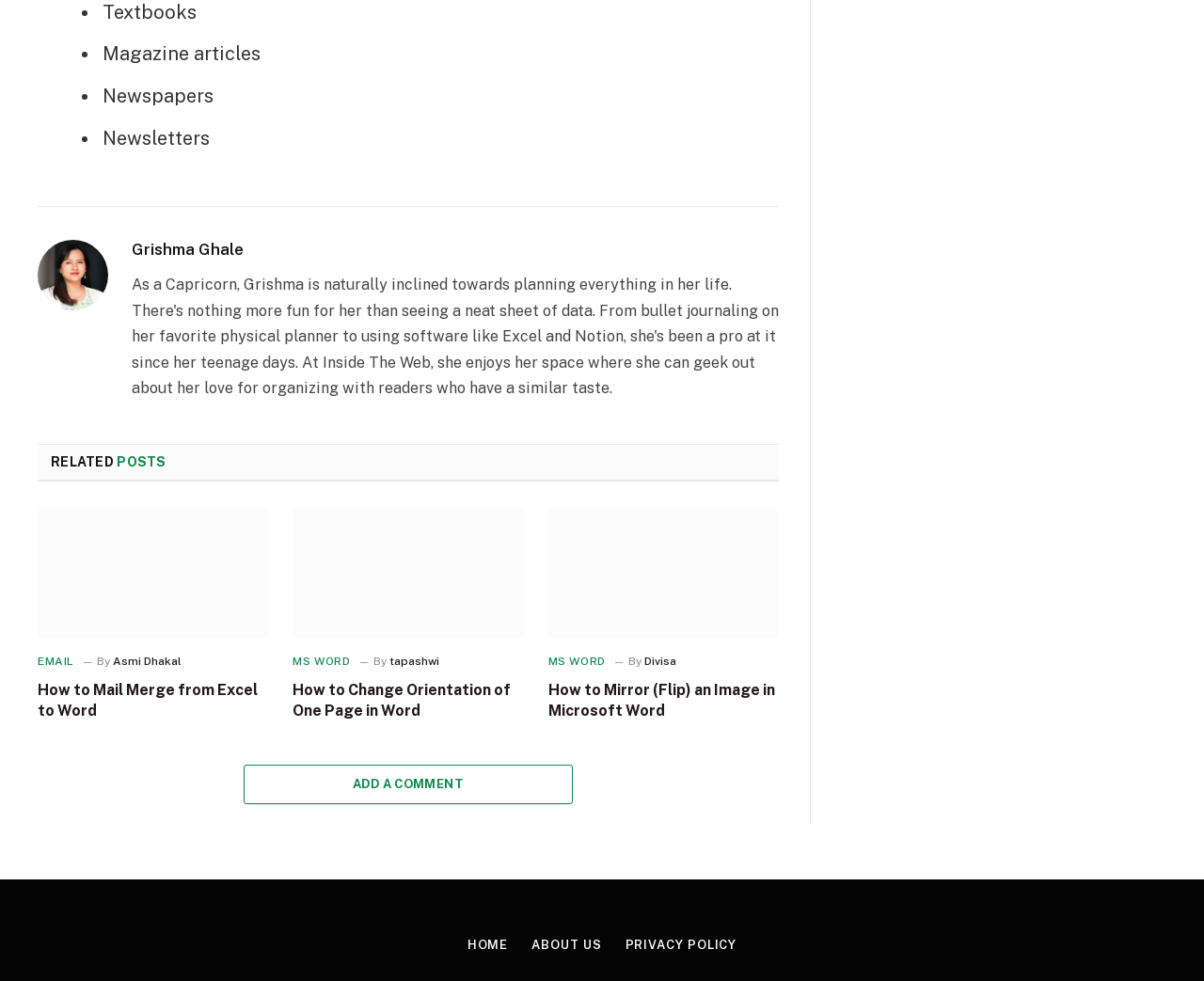Respond with a single word or phrase for the following question: 
What is the title of the first related post?

How to Mail Merge from Excel to Word